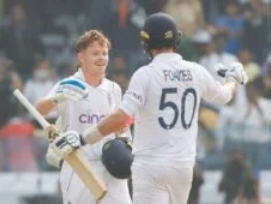What is the player holding in the image?
From the details in the image, provide a complete and detailed answer to the question.

The player is holding a cricket bat, which is a crucial piece of equipment in the sport, suggesting that the scene is taking place during a cricket match.